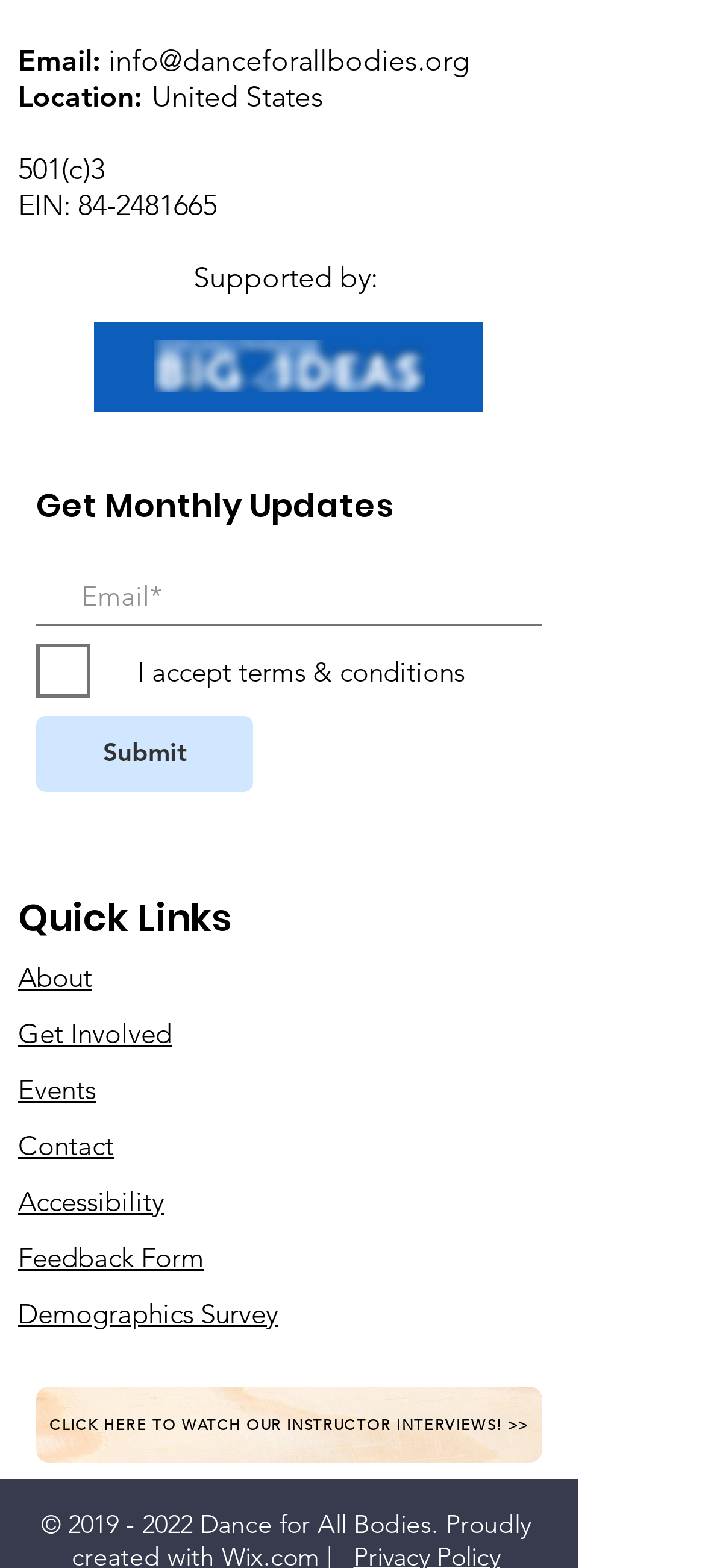Look at the image and give a detailed response to the following question: How many quick links are available?

The quick links can be found at the bottom of the webpage, and they include 'About', 'Get Involved', 'Events', 'Contact', 'Accessibility', 'Feedback Form', 'Demographics Survey', and 'Watch Our Instructor Interviews'.